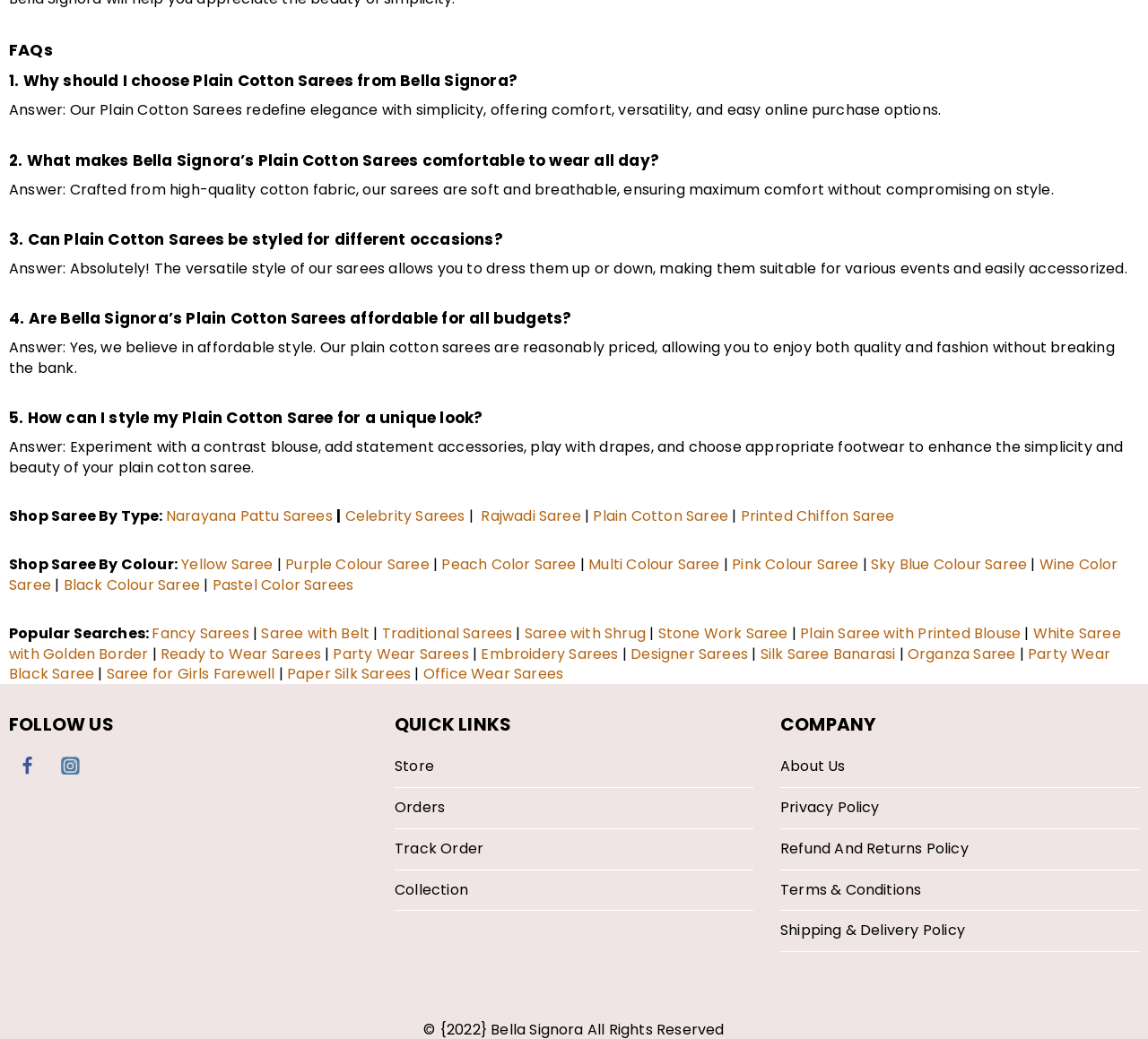What type of products are featured on this webpage?
Please use the image to provide a one-word or short phrase answer.

Sarees